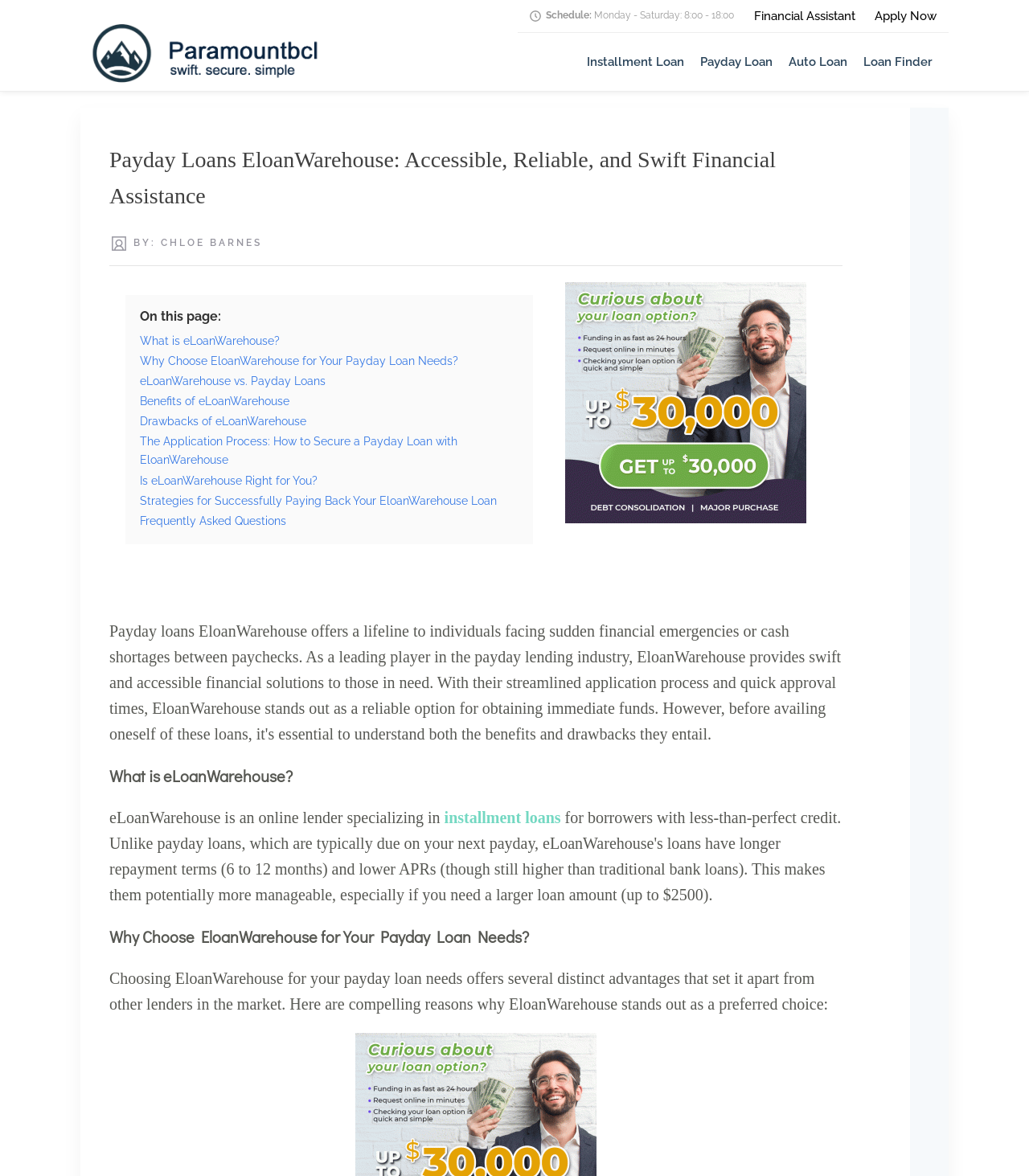Point out the bounding box coordinates of the section to click in order to follow this instruction: "Click the 'Apply Now' link".

[0.85, 0.005, 0.91, 0.022]